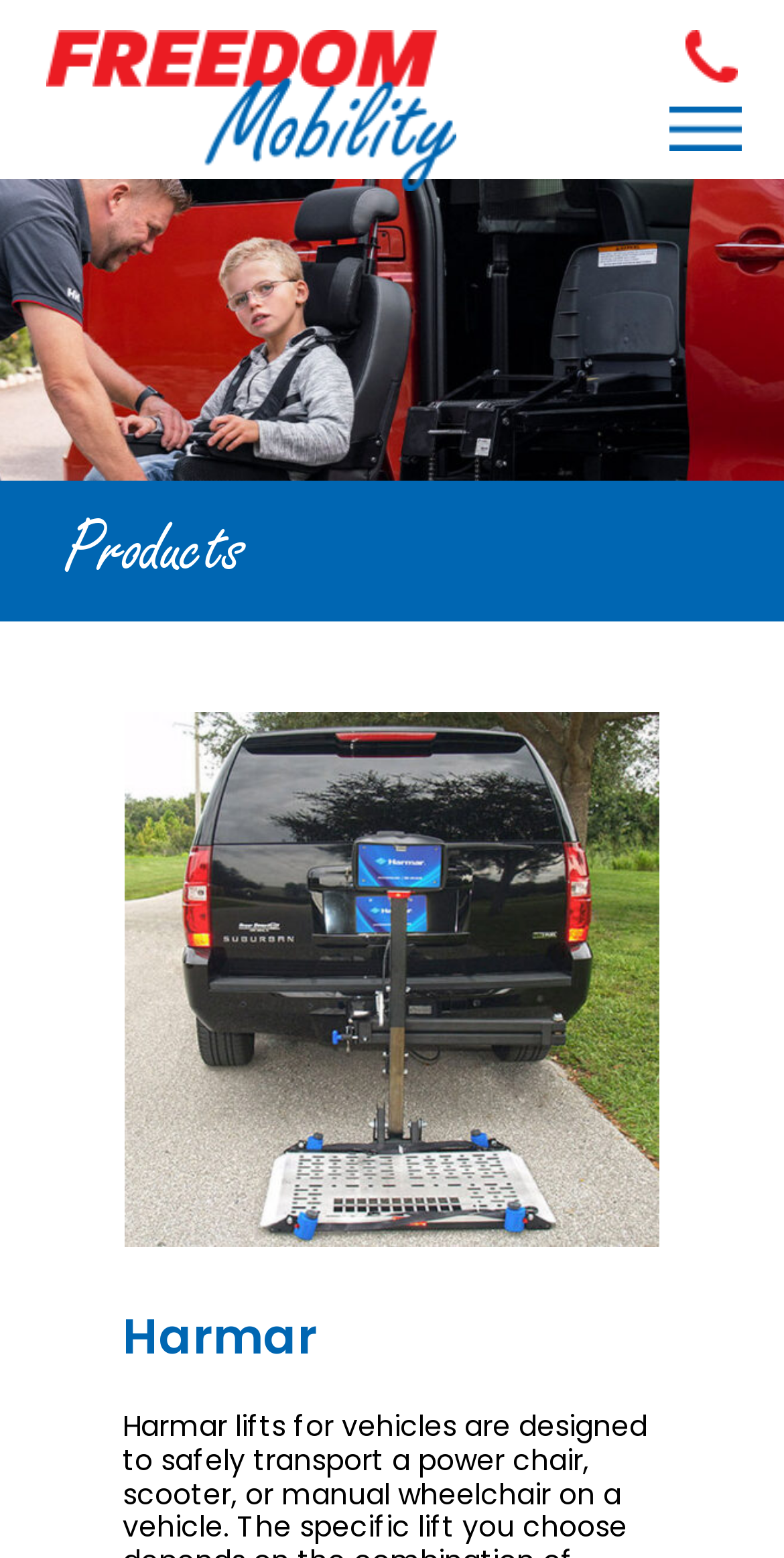What is the position of the 'Products' heading?
Can you give a detailed and elaborate answer to the question?

By analyzing the bounding box coordinates of the 'Products' heading, I found that its y1 and y2 values are 0.309 and 0.399 respectively, which indicates that it is positioned at the top-middle of the webpage.